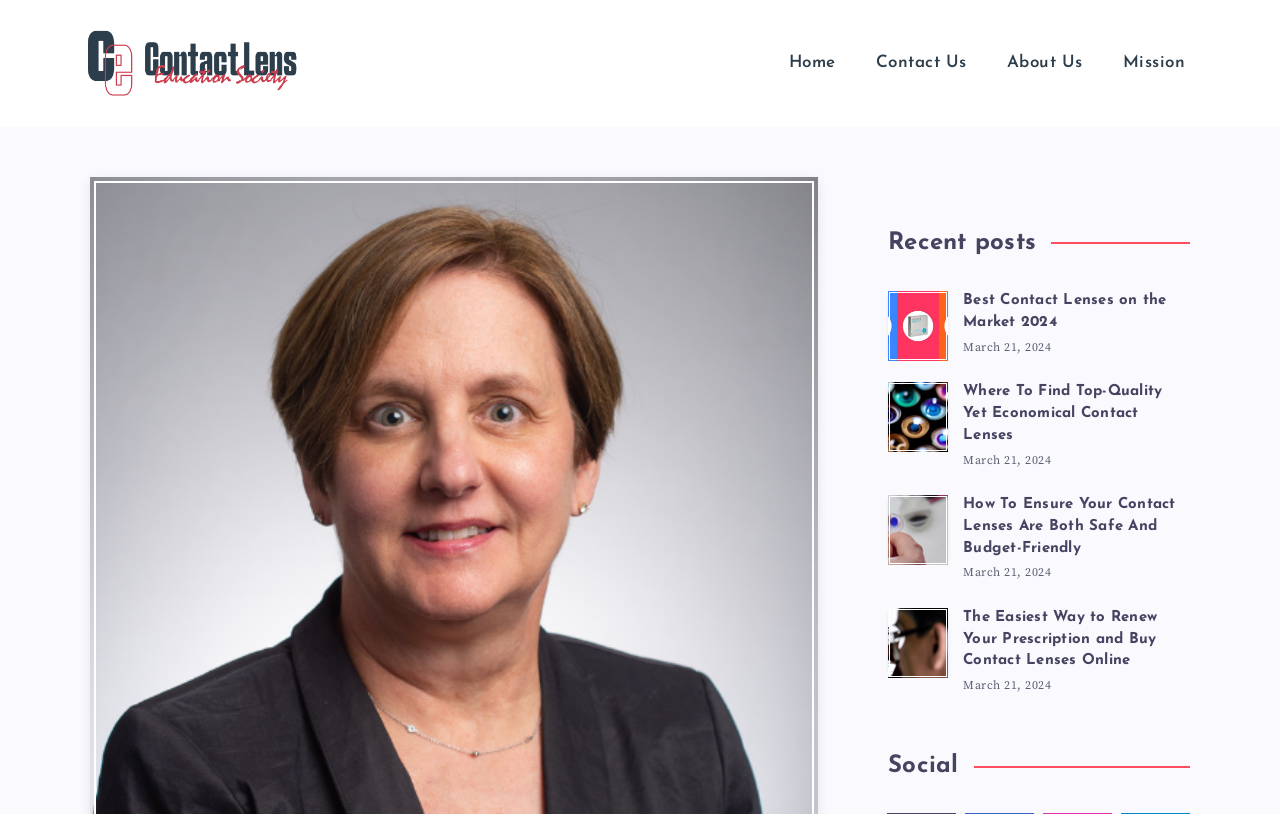Provide the bounding box coordinates of the HTML element this sentence describes: "Mission". The bounding box coordinates consist of four float numbers between 0 and 1, i.e., [left, top, right, bottom].

[0.861, 0.05, 0.941, 0.106]